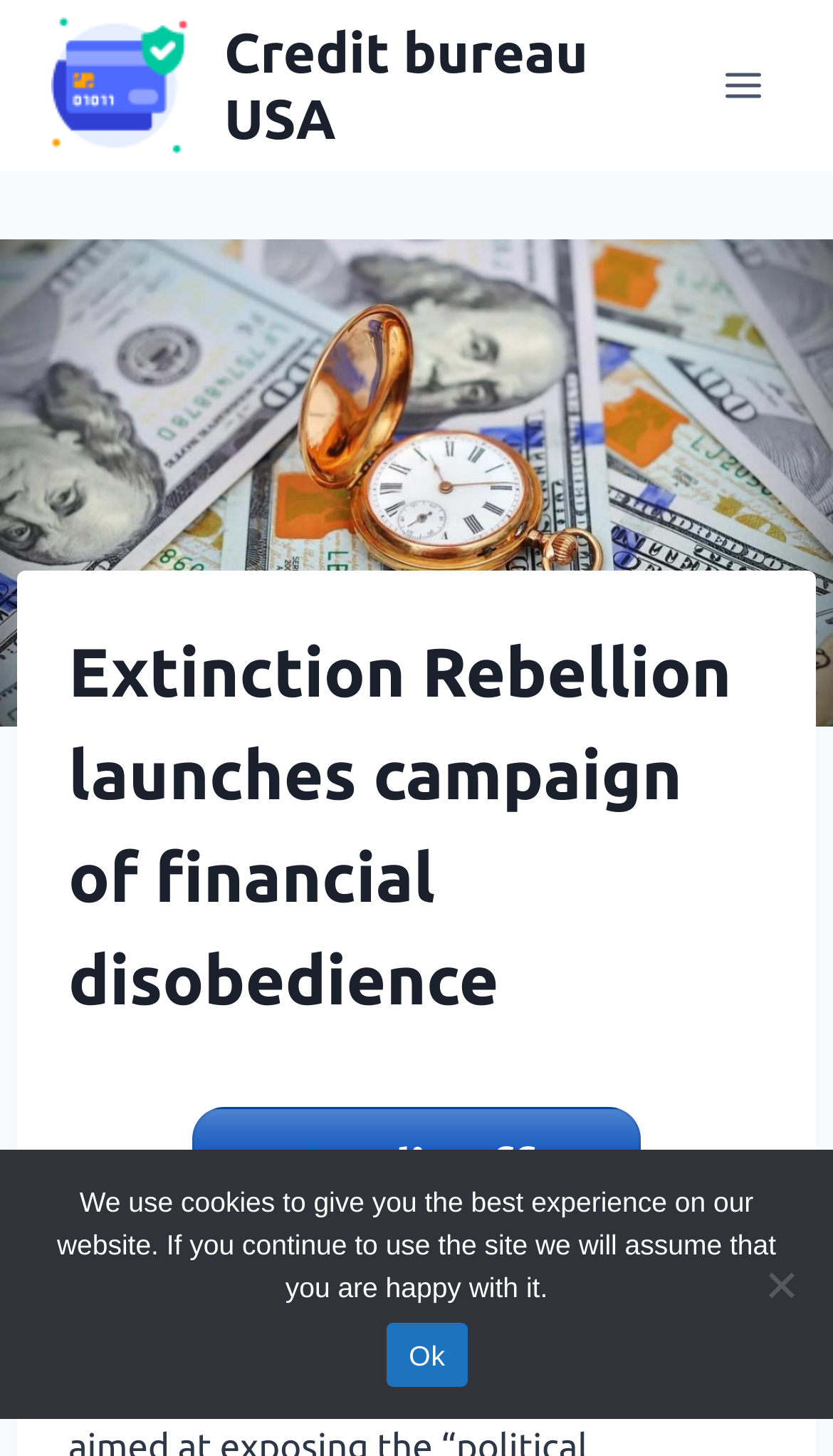Please answer the following question using a single word or phrase: How many links are present in the menu?

2